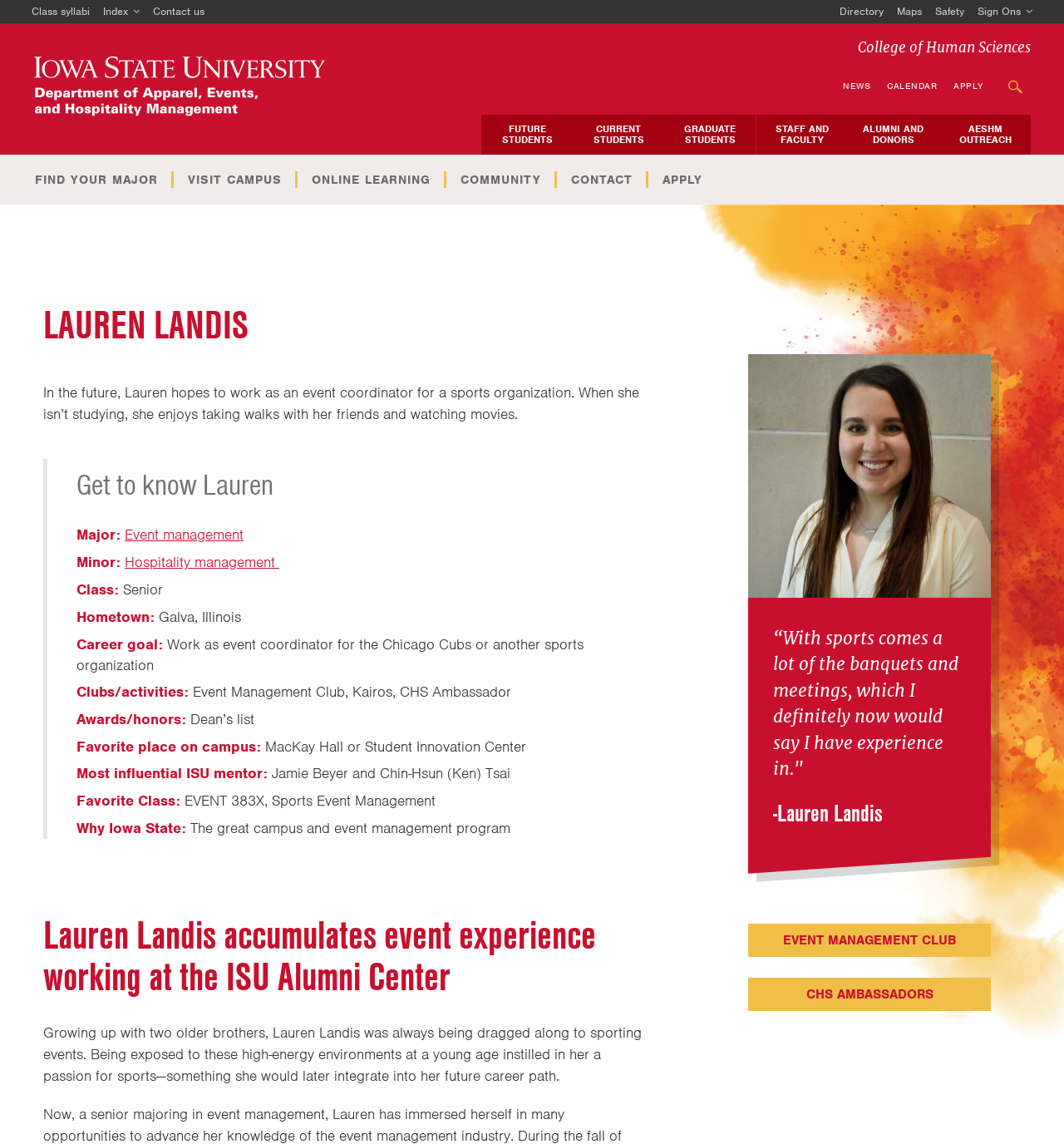Given the webpage screenshot, identify the bounding box of the UI element that matches this description: "Staff and Faculty".

[0.707, 0.1, 0.777, 0.135]